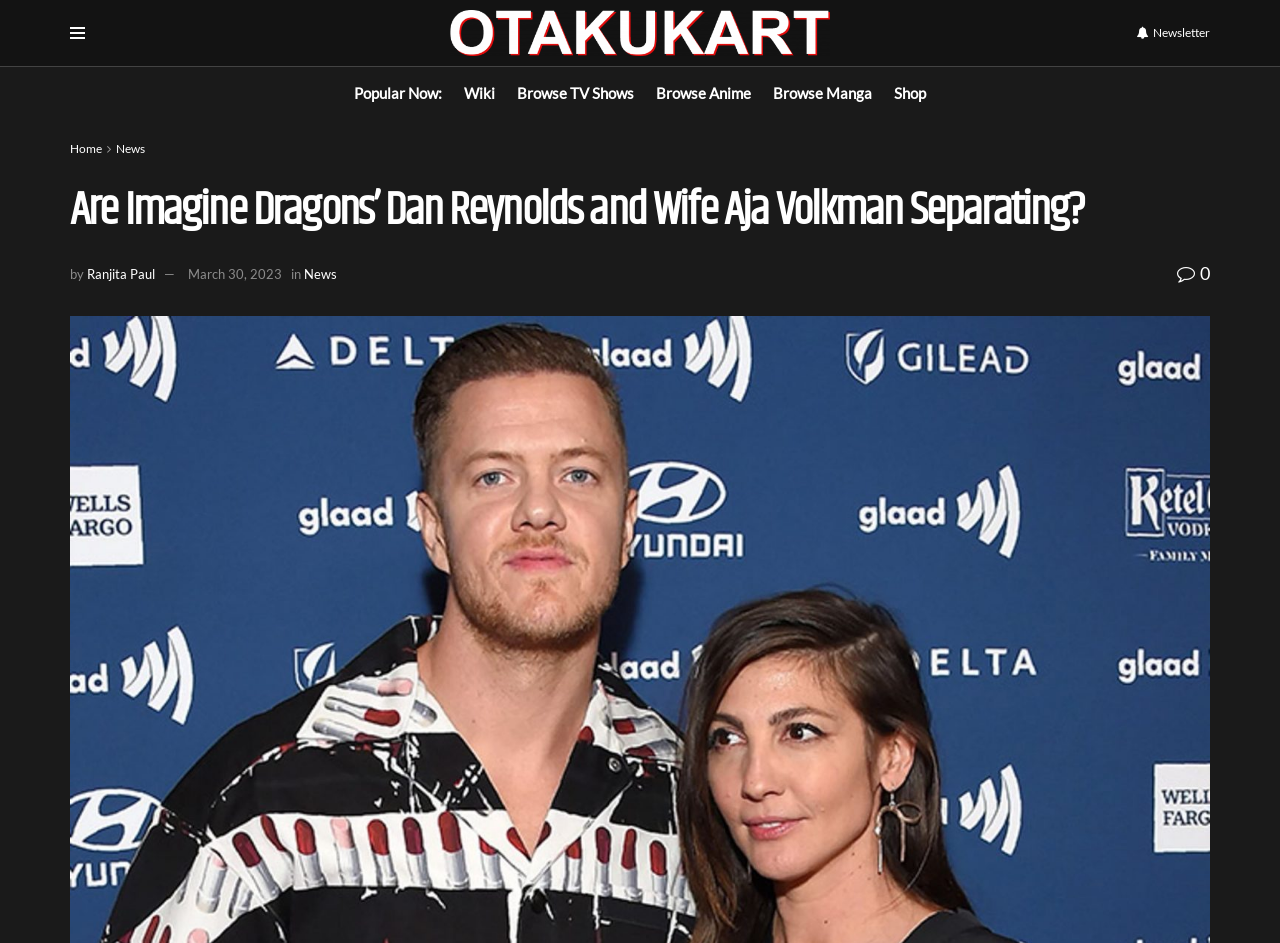Please find the bounding box coordinates of the element that you should click to achieve the following instruction: "Read the latest news". The coordinates should be presented as four float numbers between 0 and 1: [left, top, right, bottom].

[0.091, 0.15, 0.113, 0.165]